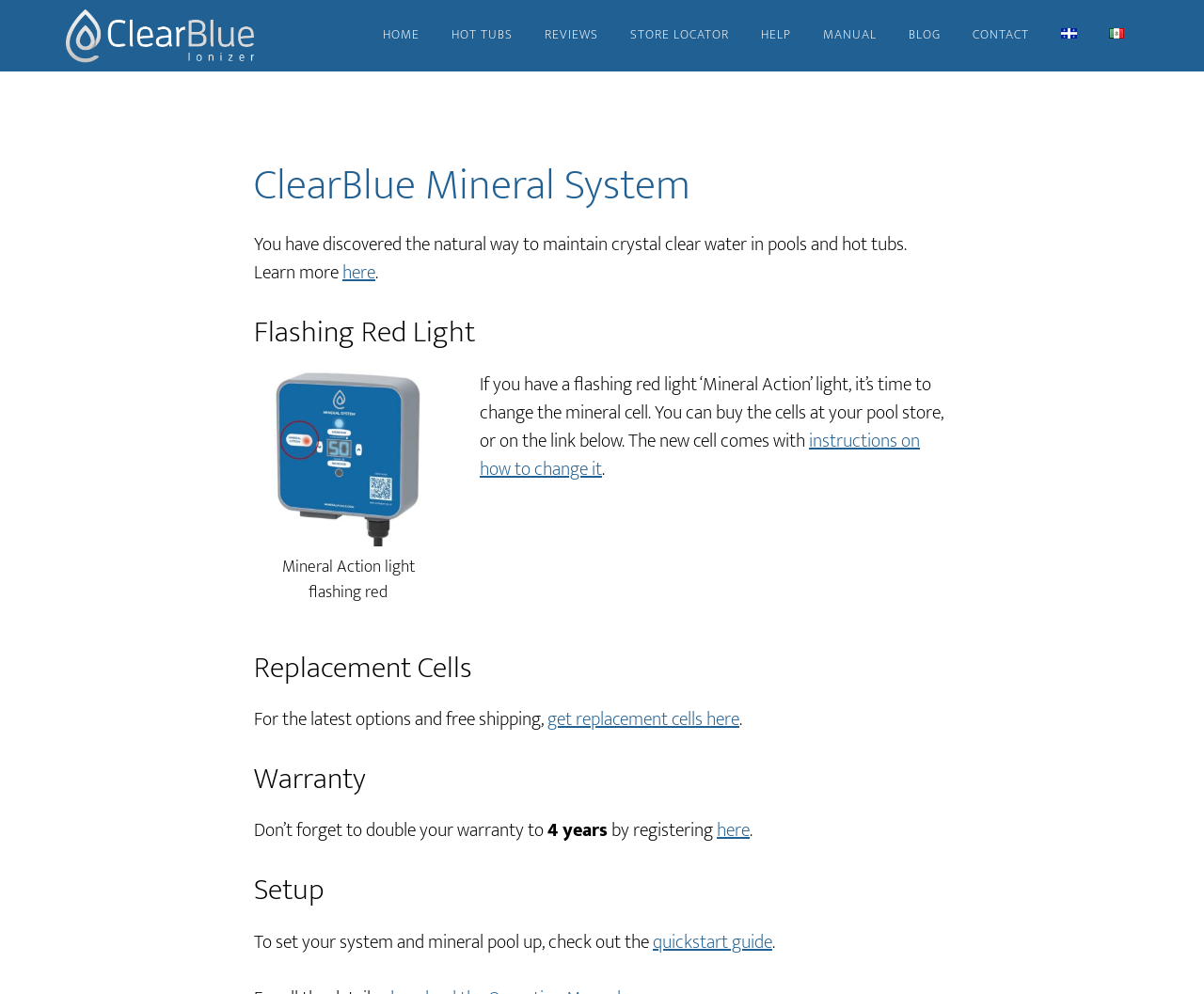Determine the bounding box coordinates of the element that should be clicked to execute the following command: "Learn more about maintaining crystal clear water".

[0.284, 0.258, 0.312, 0.291]